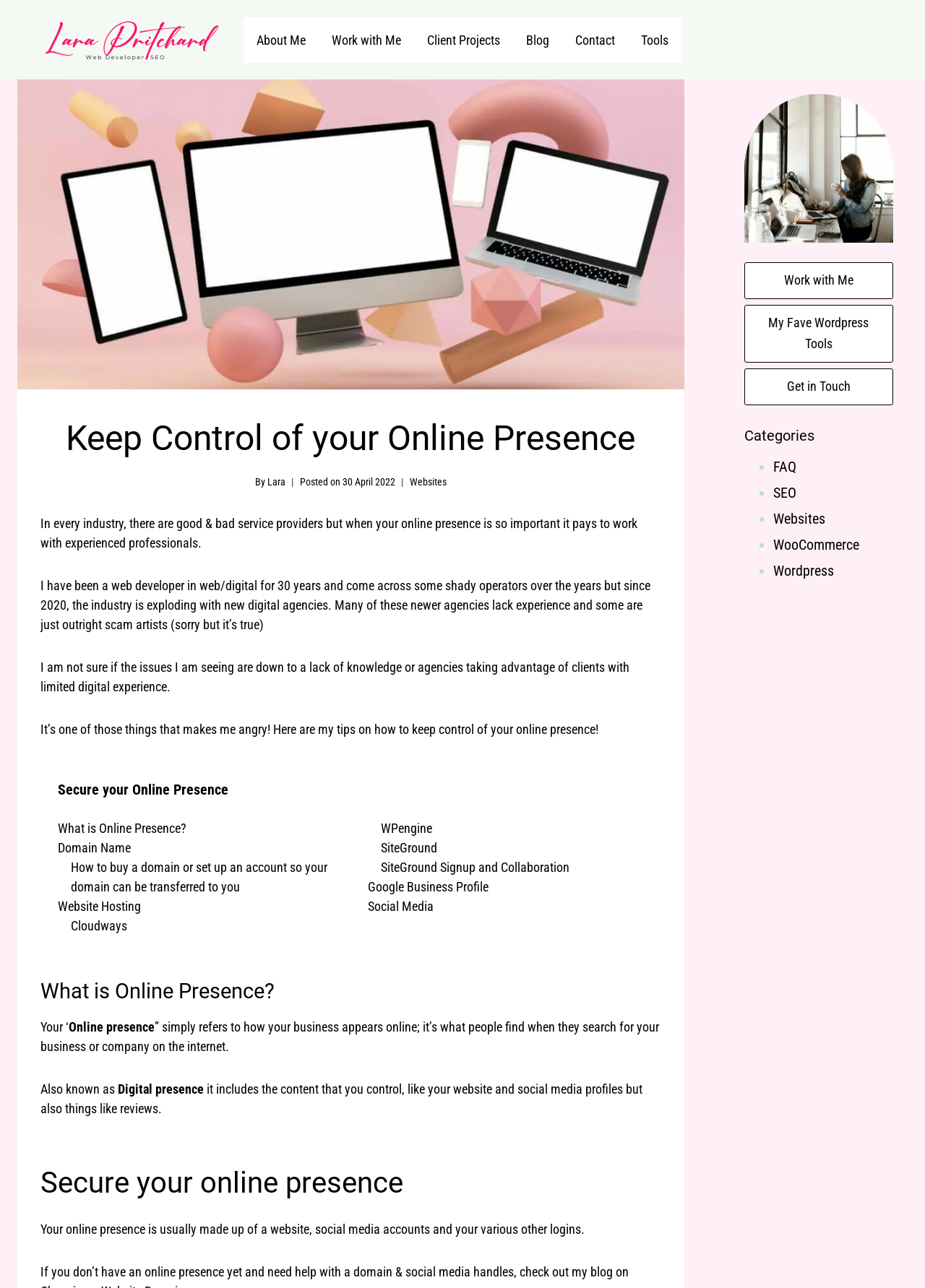Using the image as a reference, answer the following question in as much detail as possible:
How many categories are listed at the bottom of the webpage?

The categories are listed at the bottom of the webpage and include 'FAQ', 'SEO', 'Websites', 'WooCommerce', and 'Wordpress', therefore there are 5 categories in total.